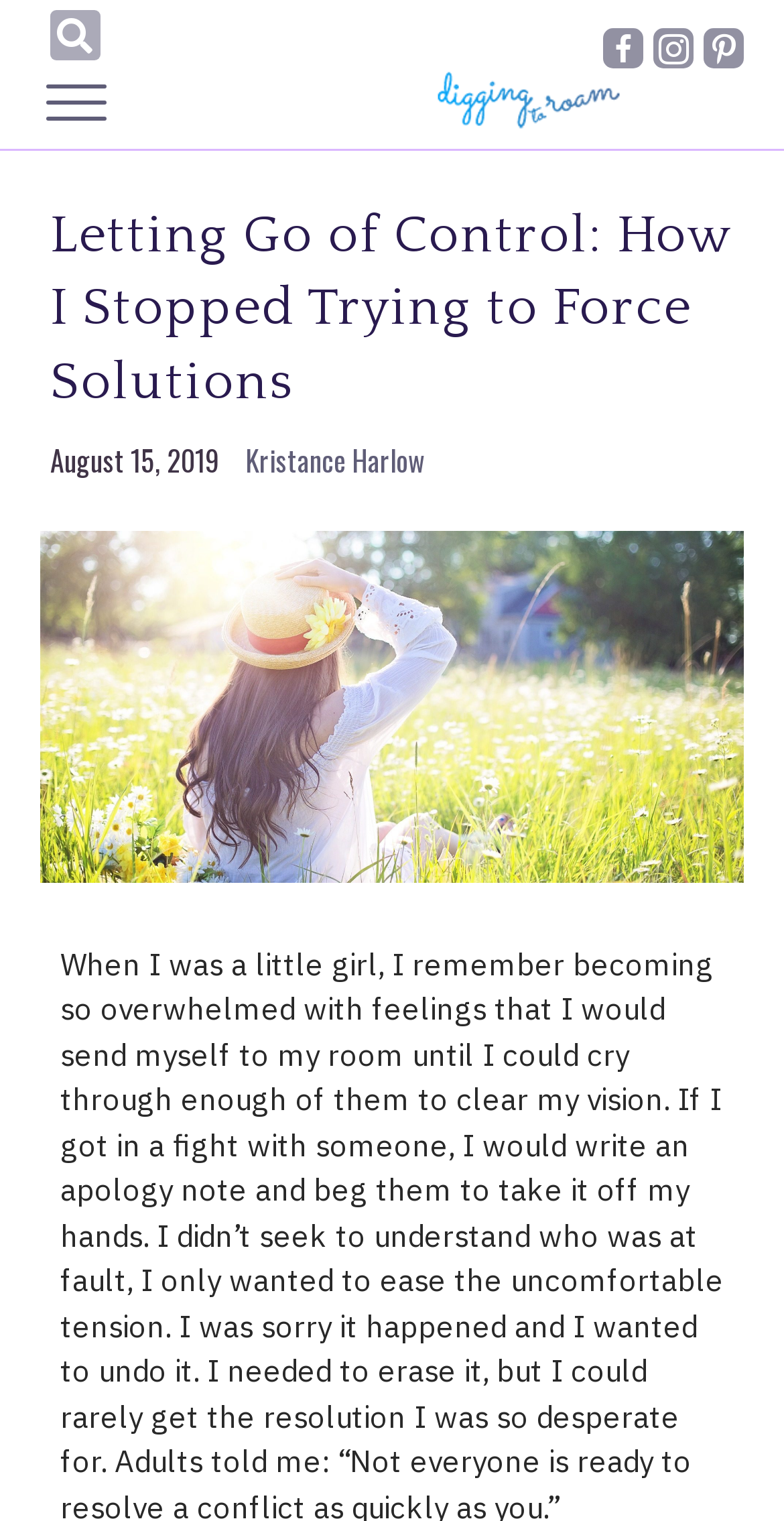Please find the bounding box for the UI component described as follows: "aria-label="Menu"".

[0.038, 0.046, 0.156, 0.091]